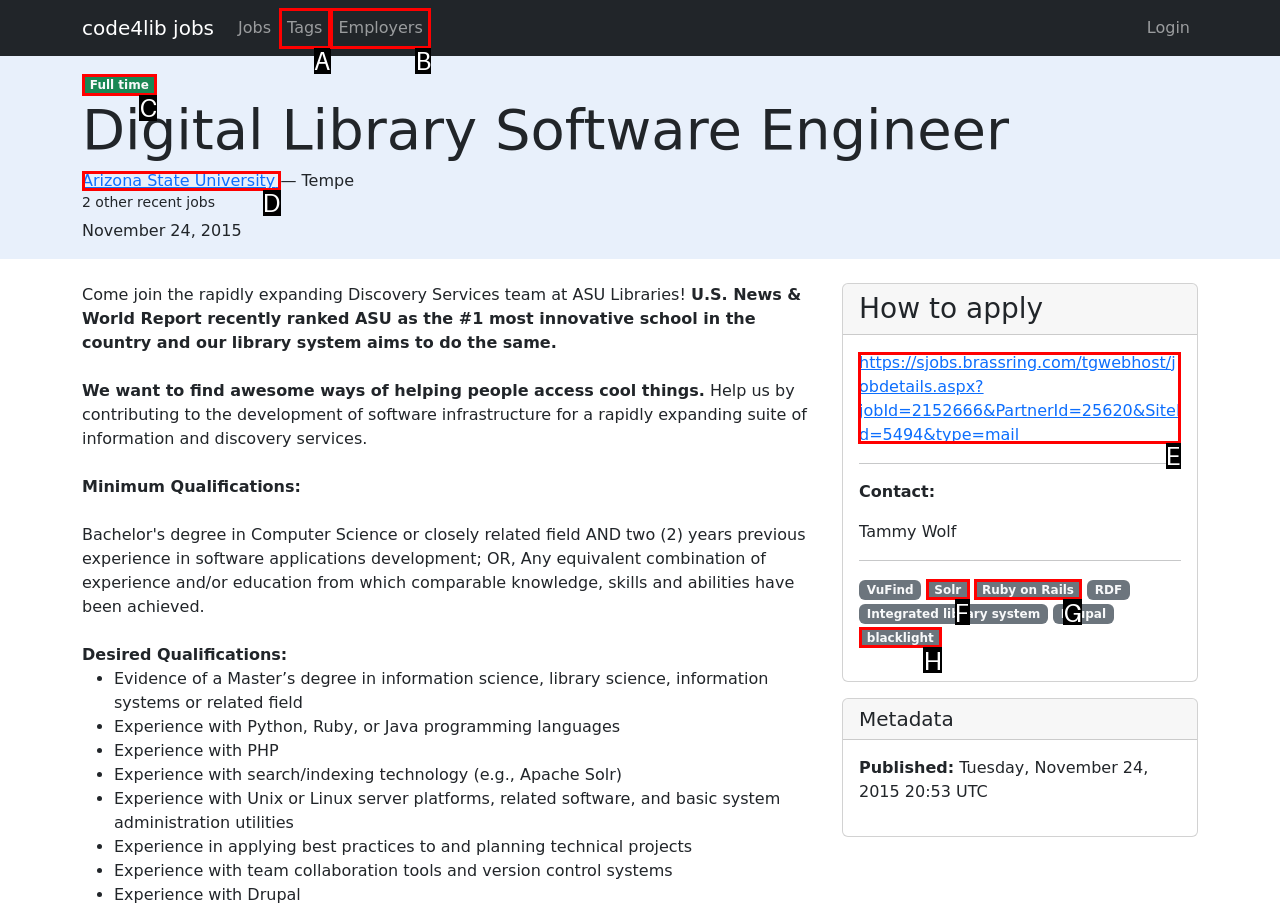Tell me which one HTML element I should click to complete the following task: Apply for the job Answer with the option's letter from the given choices directly.

E